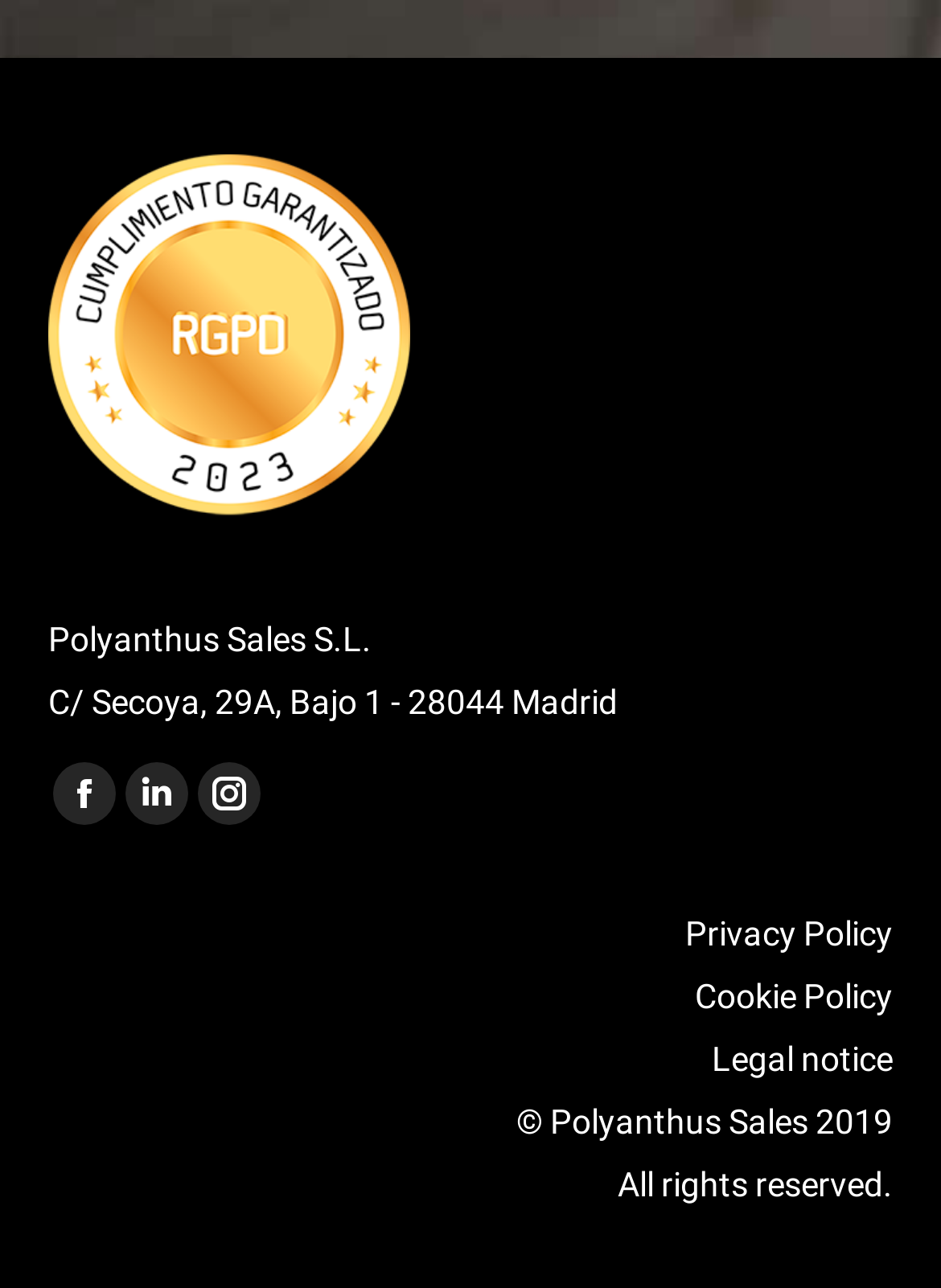Where is the company located?
With the help of the image, please provide a detailed response to the question.

The company location can be found in the StaticText element with the text 'C/ Secoya, 29A, Bajo 1 - 28044 Madrid' which is located below the company name.